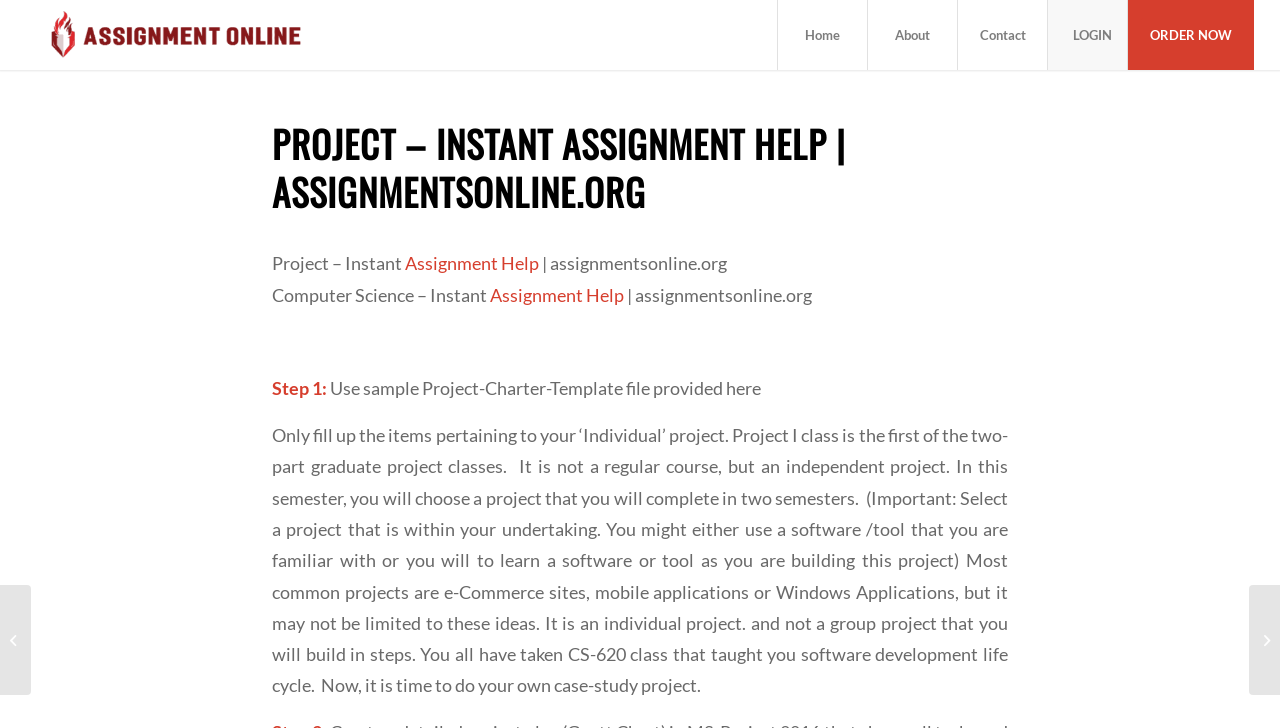Find the bounding box coordinates for the area that should be clicked to accomplish the instruction: "Read the project description".

[0.212, 0.518, 0.597, 0.549]